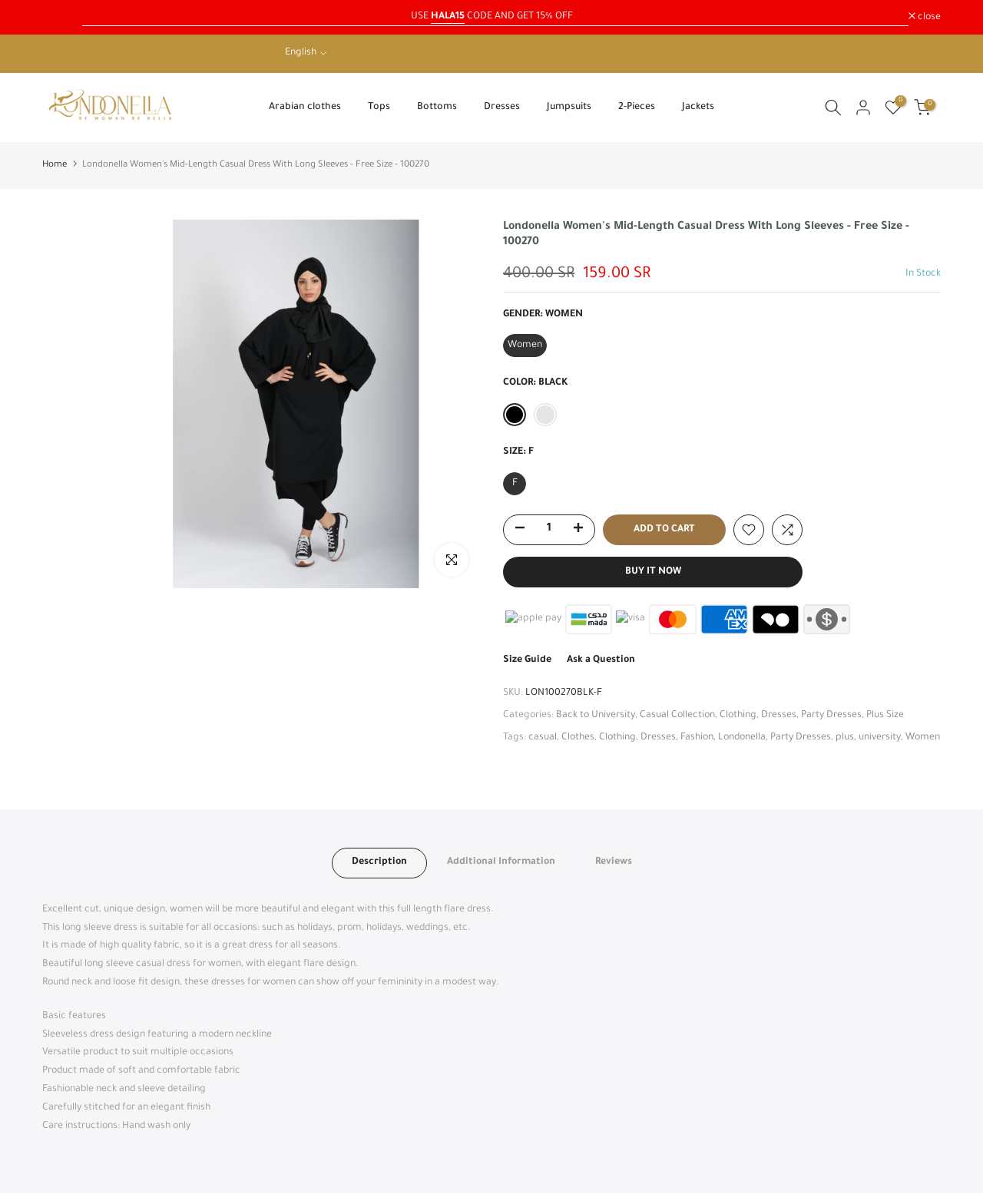Reply to the question with a single word or phrase:
What is the category of the dress?

Casual Collection